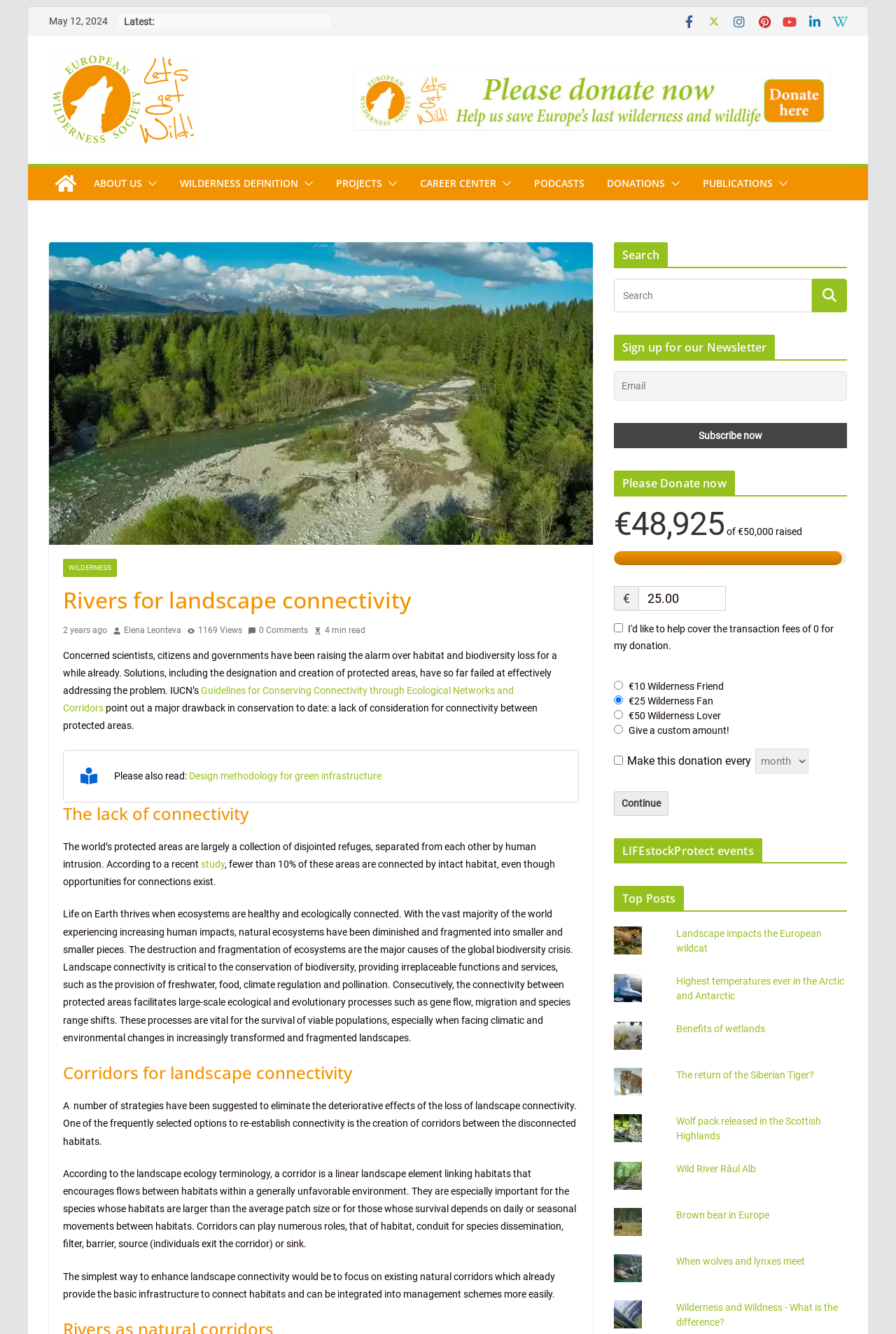Produce an extensive caption that describes everything on the webpage.

This webpage is about the importance of landscape connectivity in protected areas around the world. At the top, there is a link to skip to the content and a date "May 12, 2024" is displayed. Below that, there are several social media links and a link to the European Wilderness Society with its logo.

The main content of the webpage is divided into sections. The first section has a heading "Rivers for landscape connectivity" and discusses the issue of habitat and biodiversity loss due to a lack of connectivity between protected areas. There is an image of a person, Bela WILDRIver ZivaRiekaErik Arola, and a link to a publication.

The next section has a heading "The lack of connectivity" and explains how protected areas are largely disconnected from each other, leading to a loss of biodiversity. There is a link to a study and a quote from IUCN's Guidelines for Conserving Connectivity through Ecological Networks and Corridors.

The following section has a heading "Corridors for landscape connectivity" and discusses the importance of corridors in reconnecting habitats. It explains the role of corridors in facilitating species movement and gene flow.

On the right side of the webpage, there are several complementary sections. One section has a search bar, another section has a sign-up form for a newsletter, and the last section has a donation form with a progress bar showing the amount raised towards a goal of €50,000.

At the bottom of the webpage, there are several links to other articles and a link to a podcast.